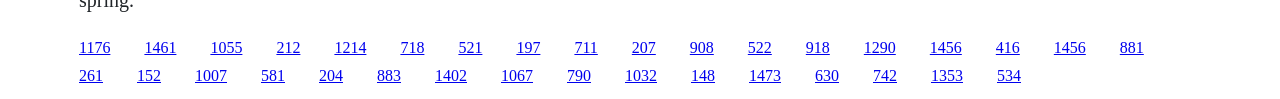Determine the bounding box coordinates of the target area to click to execute the following instruction: "click the link in the middle."

[0.34, 0.681, 0.365, 0.852]